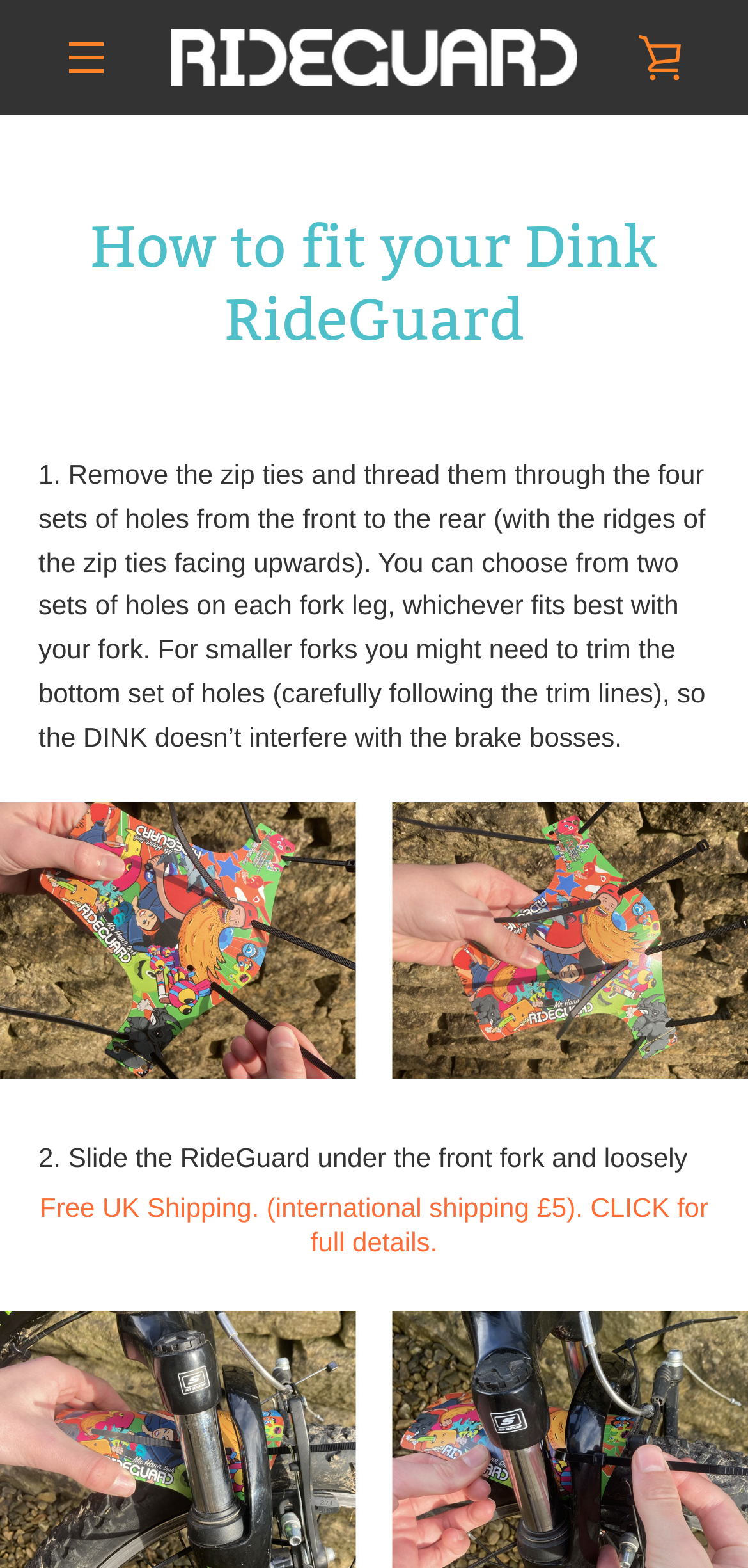Please answer the following question using a single word or phrase: 
What payment methods are accepted?

Multiple